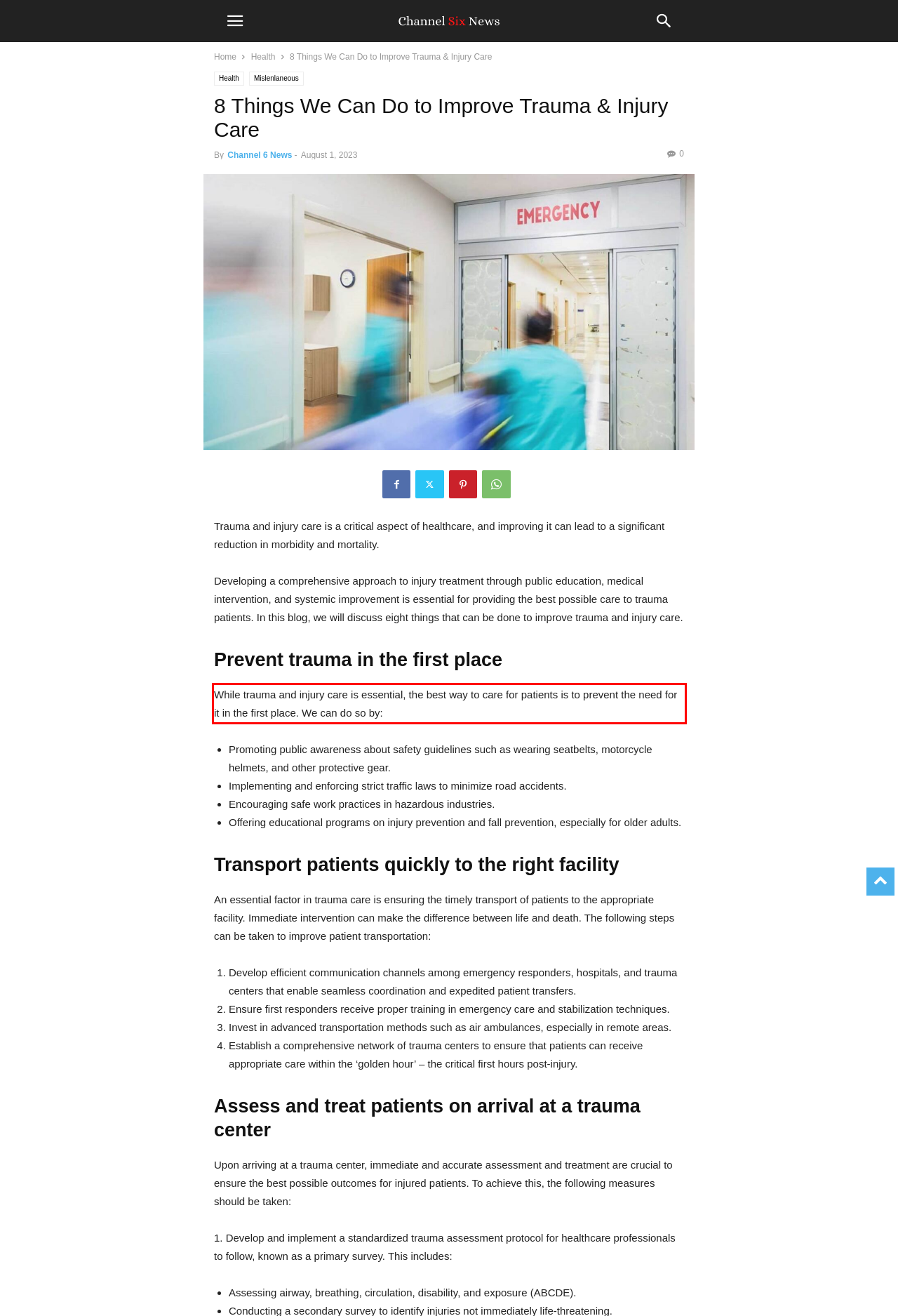Using OCR, extract the text content found within the red bounding box in the given webpage screenshot.

While trauma and injury care is essential, the best way to care for patients is to prevent the need for it in the first place. We can do so by: